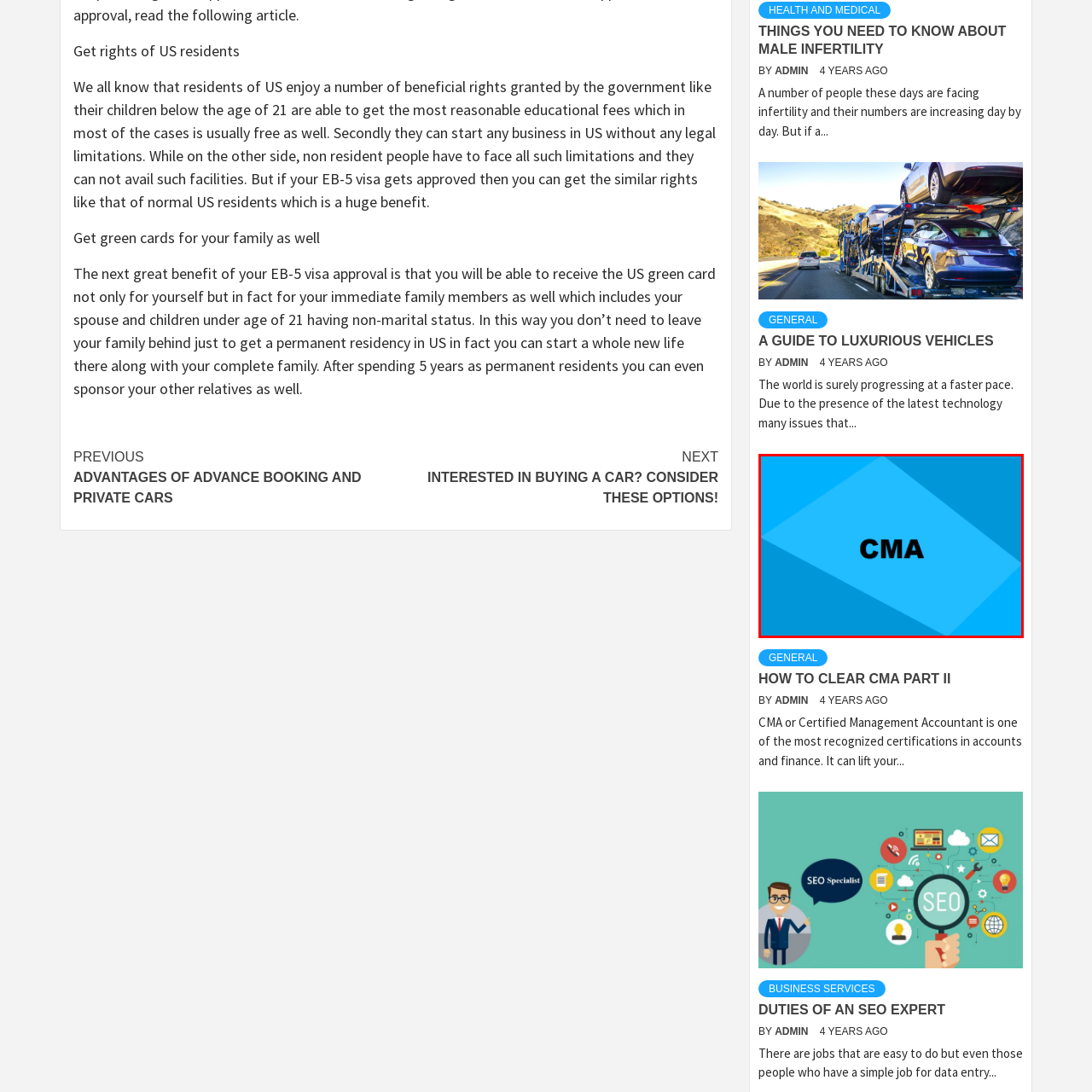Describe meticulously the scene encapsulated by the red boundary in the image.

The image features a vibrant blue geometric design, prominently displaying the acronym "CMA" in bold, black letters at its center. This visual representation likely relates to the esteemed credential of Certified Management Accountant (CMA), which is well-regarded in the fields of accounting and finance. The use of various shades of blue not only enhances the visual appeal but also conveys a sense of professionalism and trustworthiness. This design could be intended to attract individuals interested in pursuing or learning more about the CMA certification and its benefits in advancing their careers in finance and management.